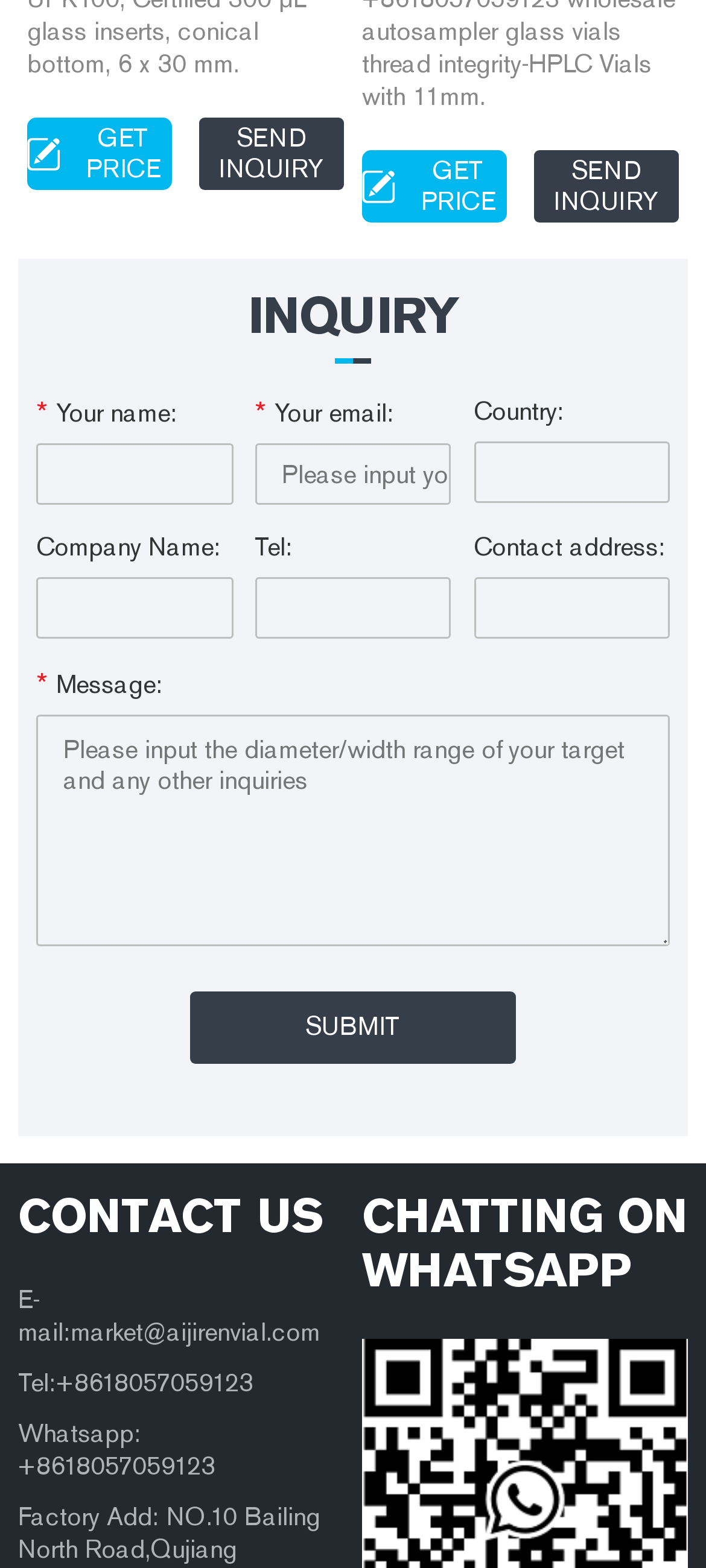What is the required information to send an inquiry?
Offer a detailed and exhaustive answer to the question.

The webpage has a section for sending inquiries, which includes input fields for name, email, and message. These fields are required to be filled in order to send an inquiry, as indicated by the asterisk symbol next to each field.